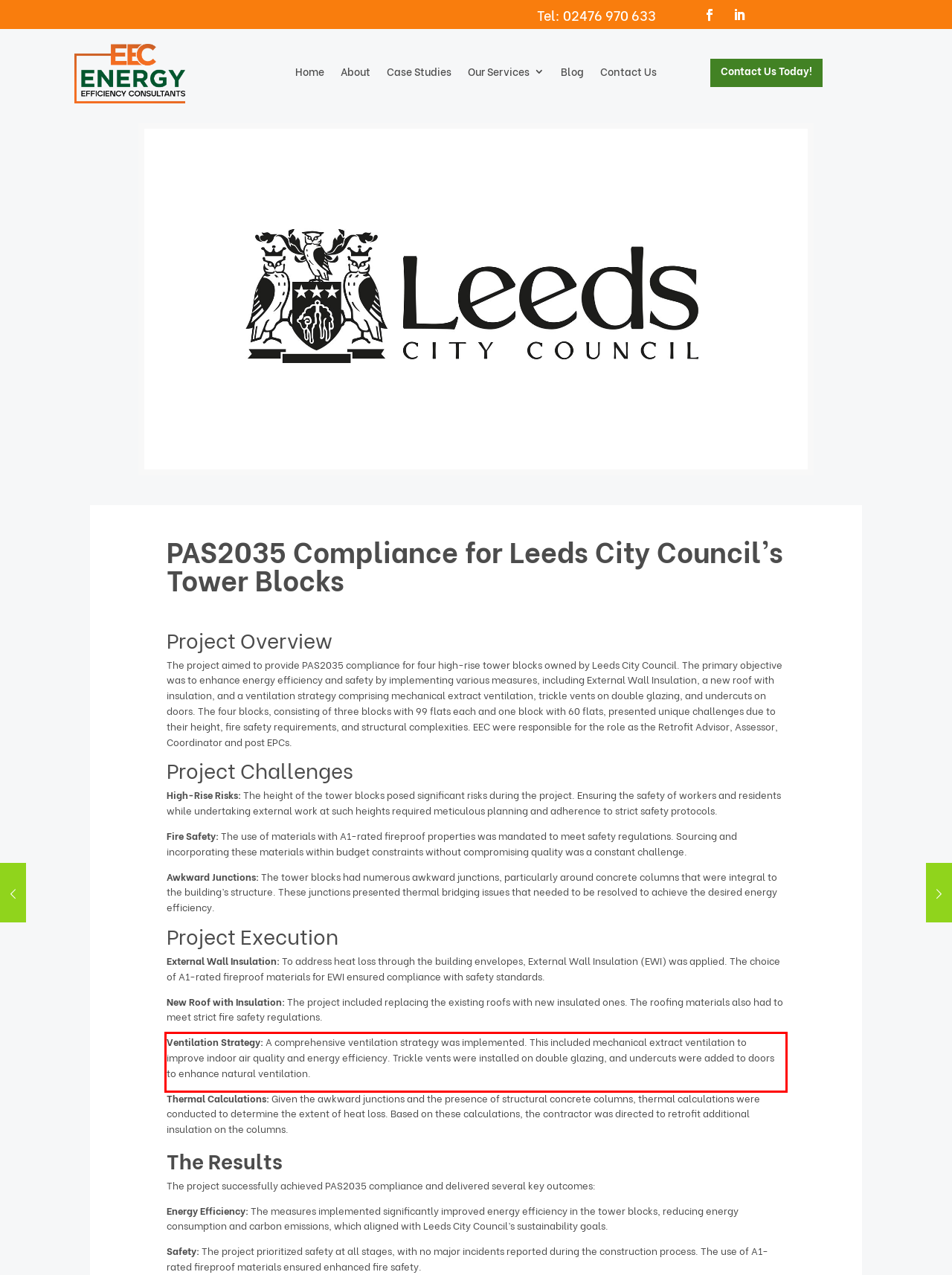Given a webpage screenshot with a red bounding box, perform OCR to read and deliver the text enclosed by the red bounding box.

Ventilation Strategy: A comprehensive ventilation strategy was implemented. This included mechanical extract ventilation to improve indoor air quality and energy efficiency. Trickle vents were installed on double glazing, and undercuts were added to doors to enhance natural ventilation.